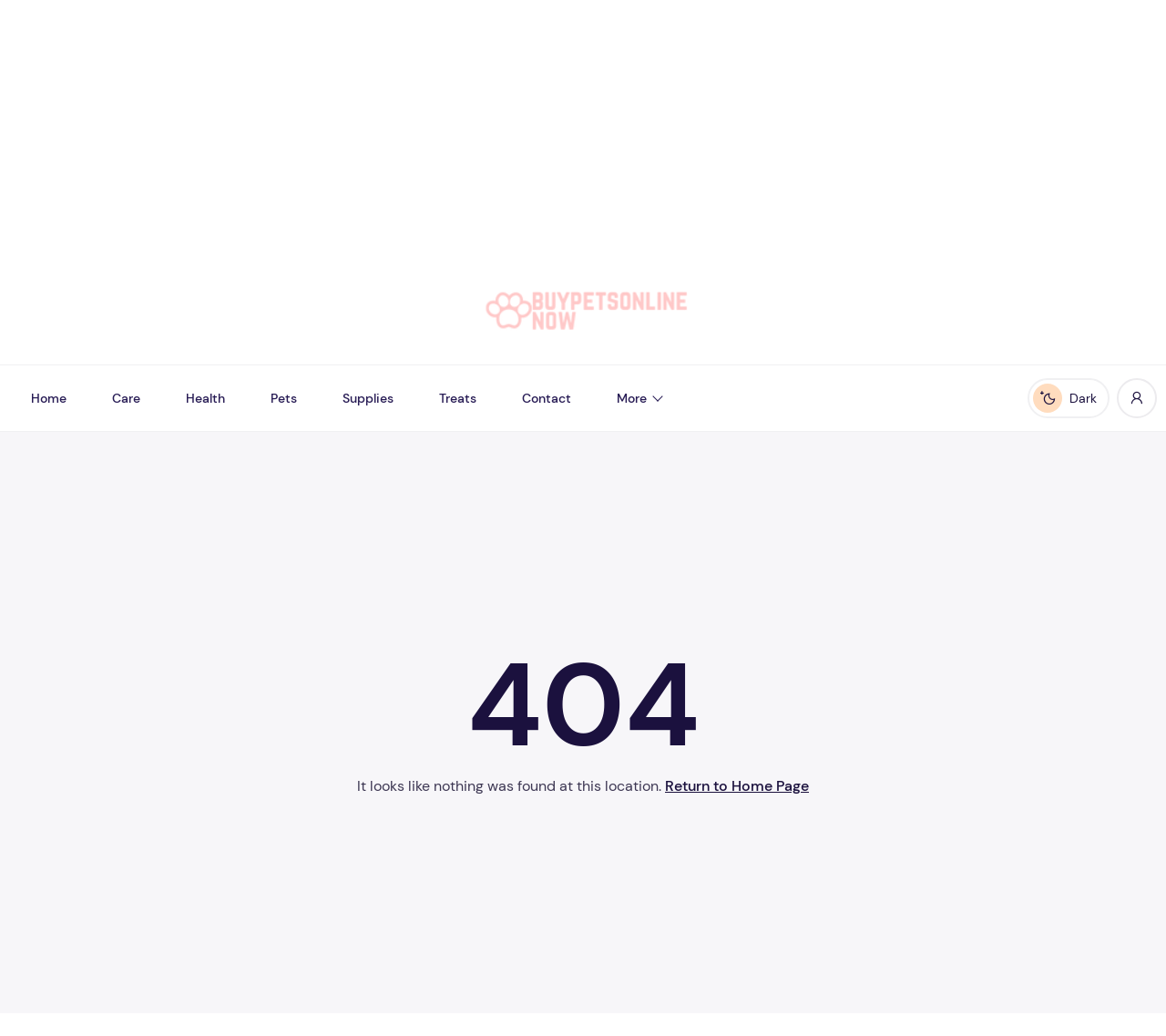Respond to the question with just a single word or phrase: 
What is the current page status?

Not found